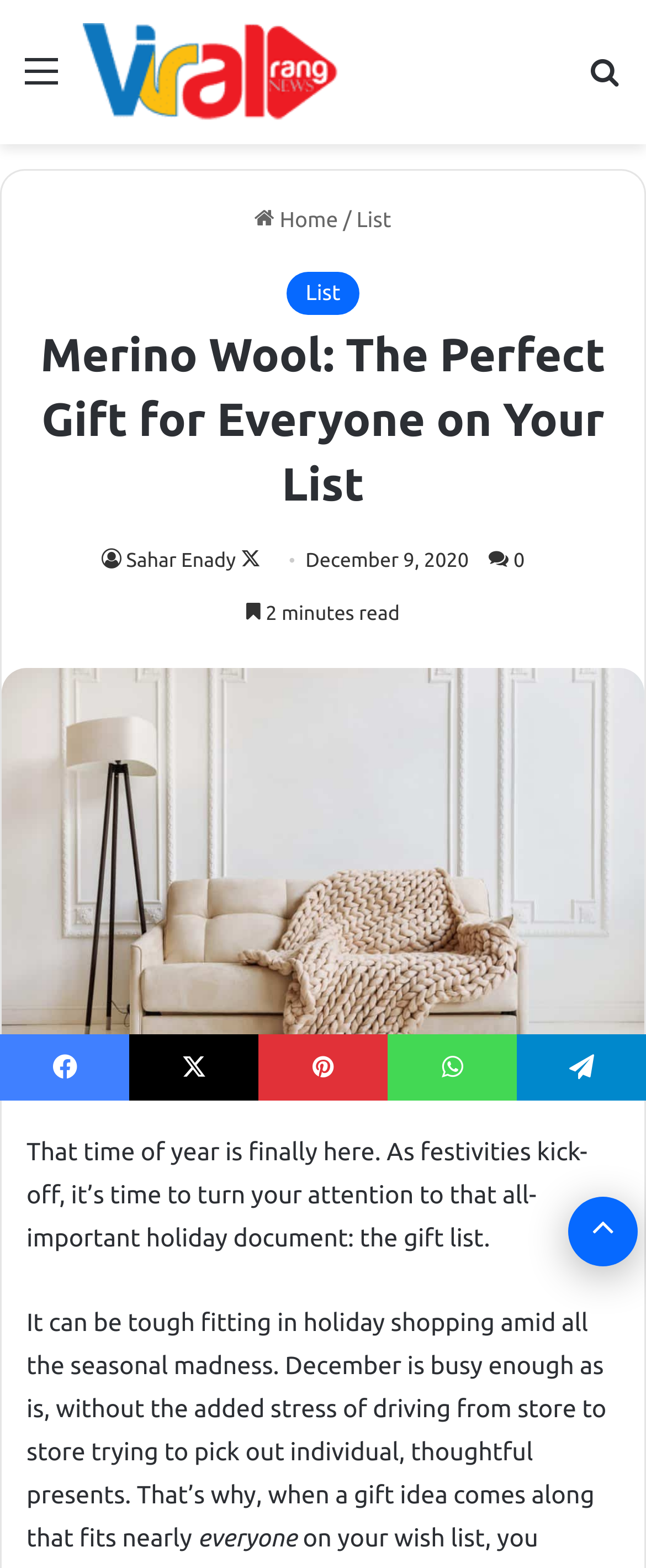Can you provide the bounding box coordinates for the element that should be clicked to implement the instruction: "Share on Facebook"?

[0.0, 0.66, 0.2, 0.702]